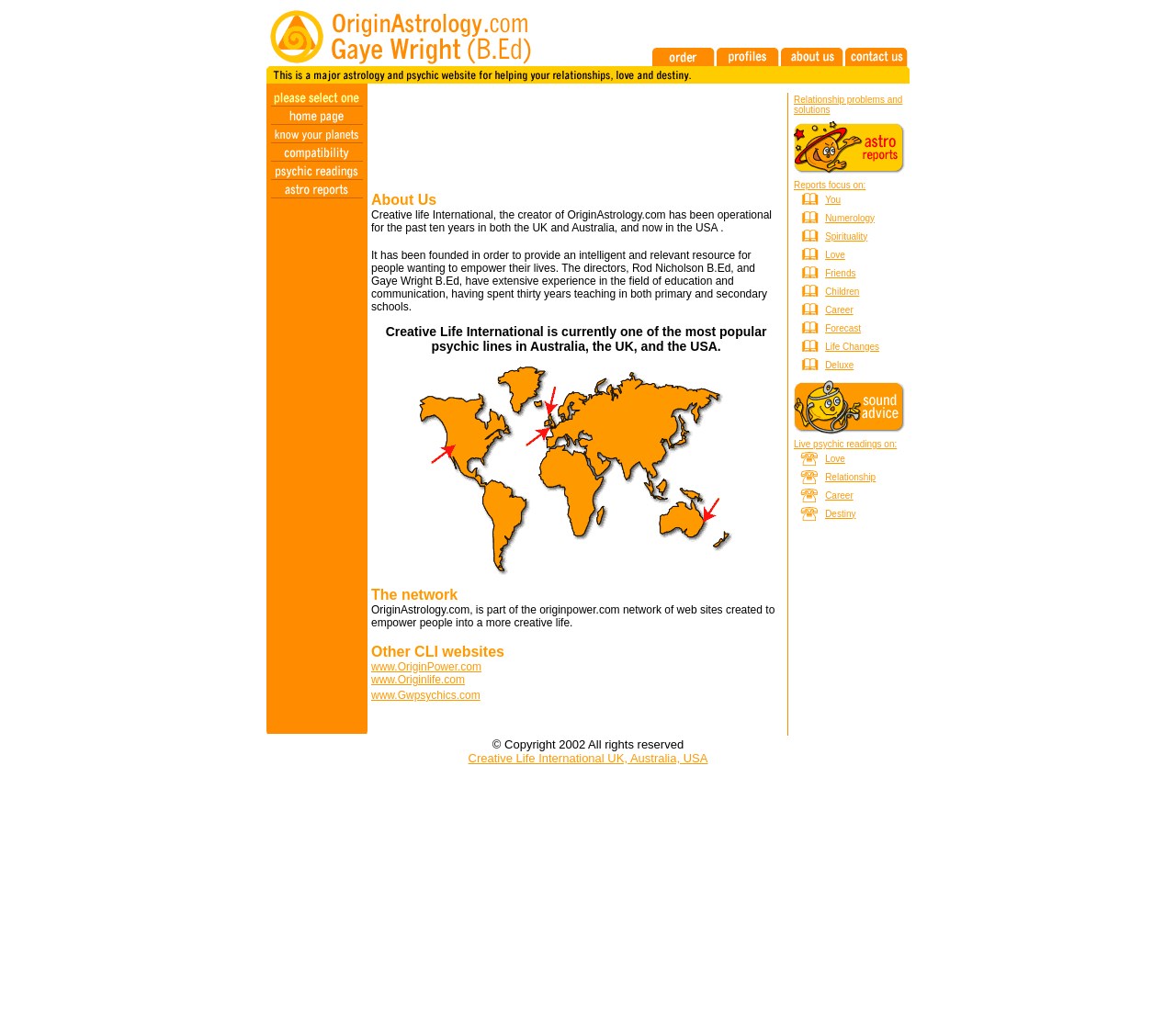Construct a thorough caption encompassing all aspects of the webpage.

The webpage is a astrology website with a focus on horoscopes, psychic readings, and personal power. At the top of the page, there is a table with three columns, each containing a link to order, about us, and contact us, respectively. Below this table, there is a large image with a caption "This is a major astrology website".

The main content of the page is divided into two sections. The left section takes up about one-third of the page and contains a series of links, each with a corresponding image. These links appear to be related to various astrology topics, such as numerology, spirituality, and love.

The right section takes up about two-thirds of the page and contains a large block of text describing the types of reports available on the website, including relationship problems and solutions, numerology, and career forecasts. Below this text, there is a table with multiple rows, each containing a link and a corresponding image.

There are several images scattered throughout the page, including a few at the top and bottom of the page, as well as within the tables and links. The overall layout of the page is cluttered, with many elements competing for attention.